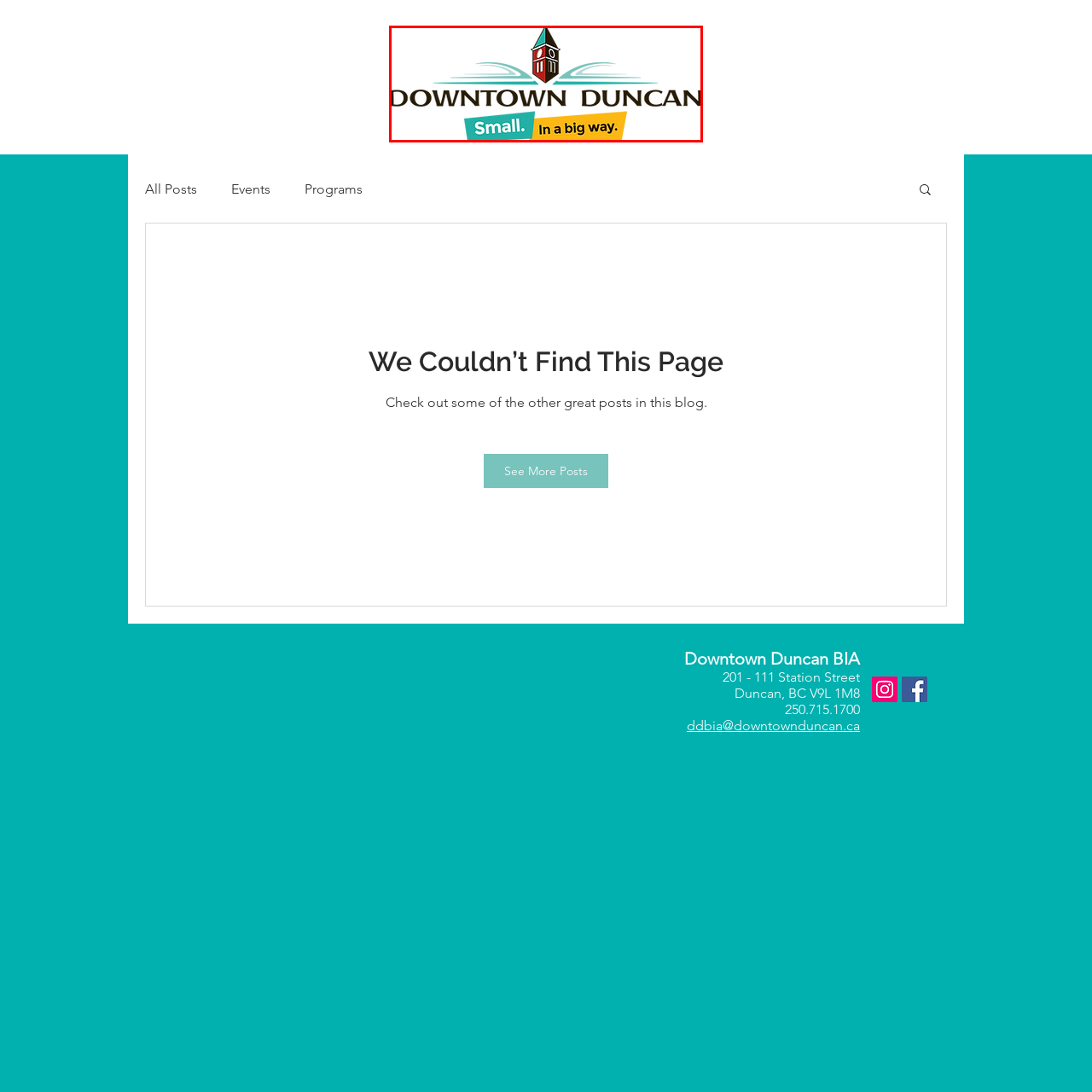Direct your attention to the section outlined in red and answer the following question with a single word or brief phrase: 
What is the atmosphere suggested by the logo's design?

Welcoming yet impactful